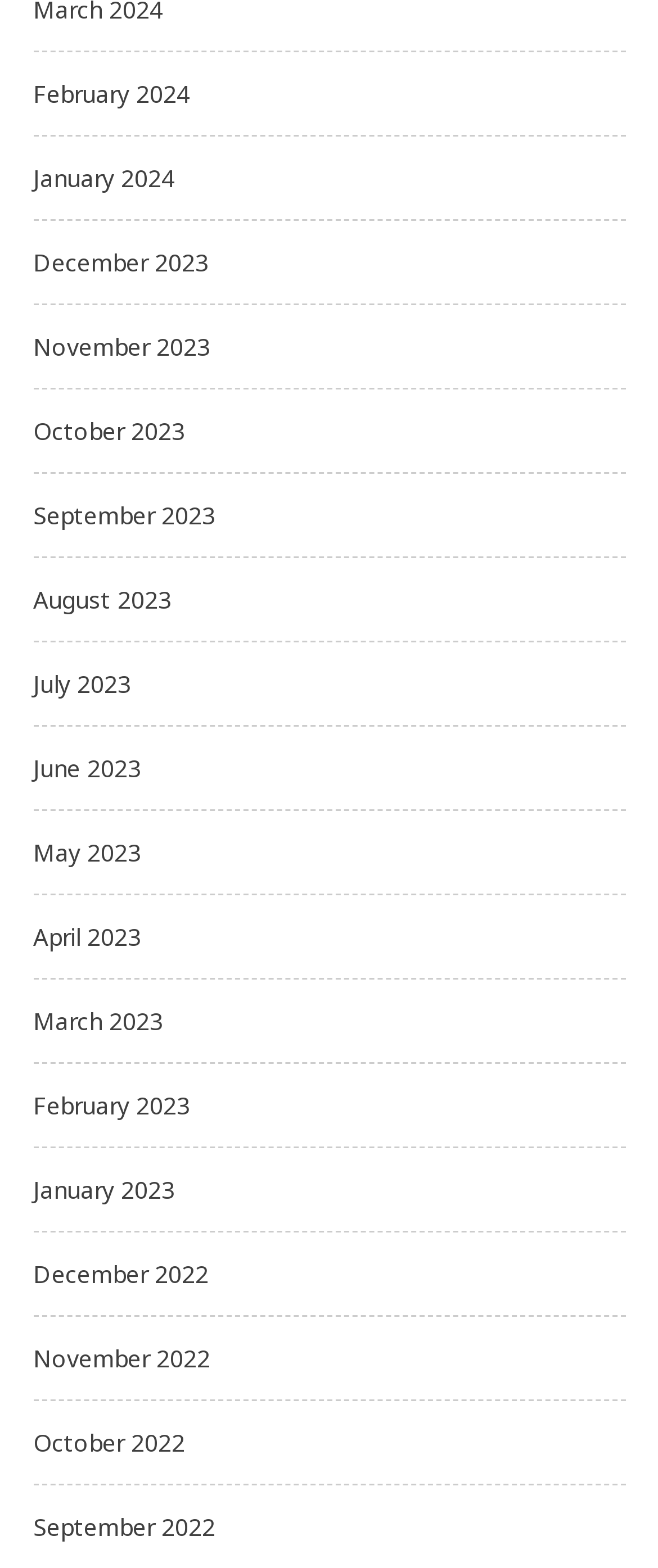Consider the image and give a detailed and elaborate answer to the question: 
How many months are listed in 2023?

I counted the number of links with '2023' in their text and found that there are 12 months listed in 2023, ranging from January 2023 to December 2023.